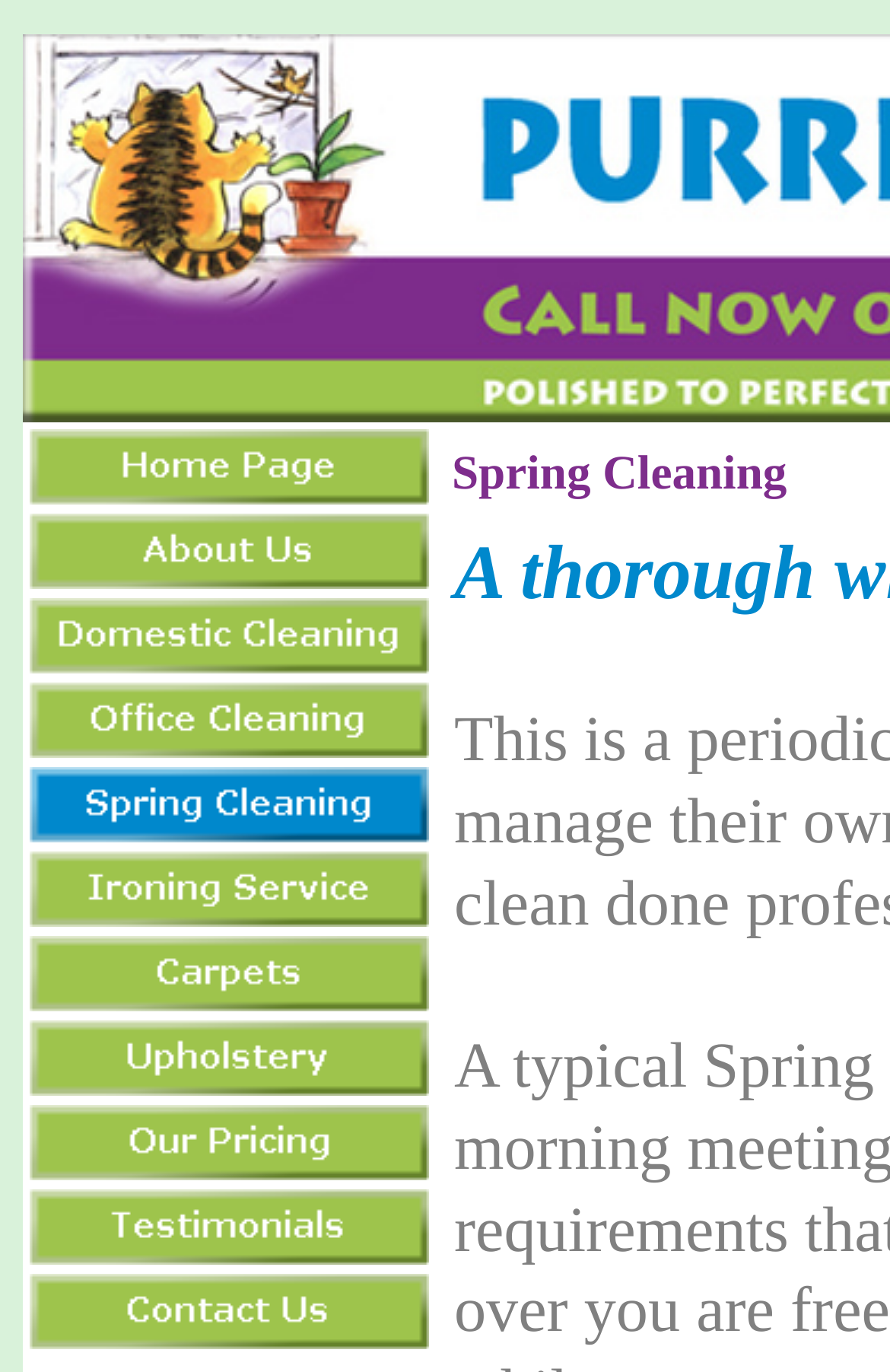Please identify the bounding box coordinates of the element that needs to be clicked to perform the following instruction: "click the third link".

[0.033, 0.436, 0.482, 0.491]